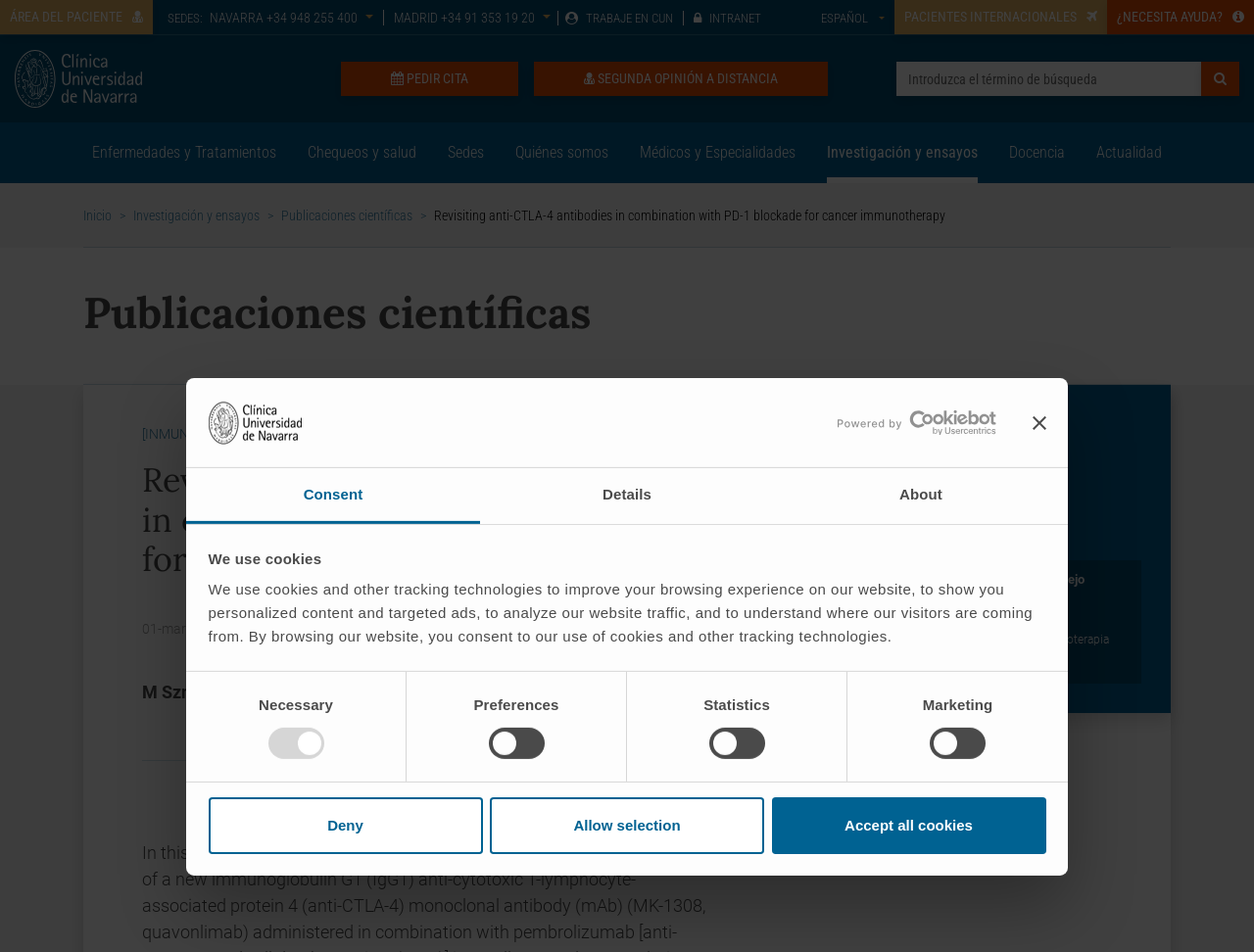Bounding box coordinates are specified in the format (top-left x, top-left y, bottom-right x, bottom-right y). All values are floating point numbers bounded between 0 and 1. Please provide the bounding box coordinate of the region this sentence describes: Allow selection

[0.391, 0.837, 0.609, 0.897]